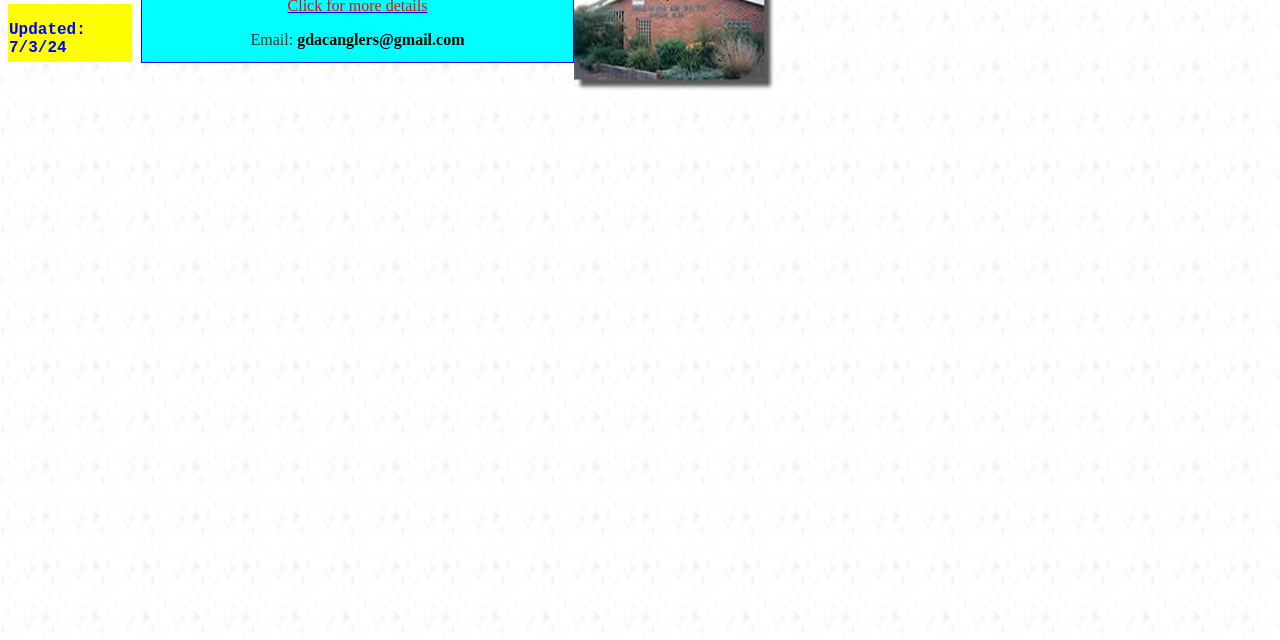Determine the bounding box coordinates (top-left x, top-left y, bottom-right x, bottom-right y) of the UI element described in the following text: Areas We Cover

None